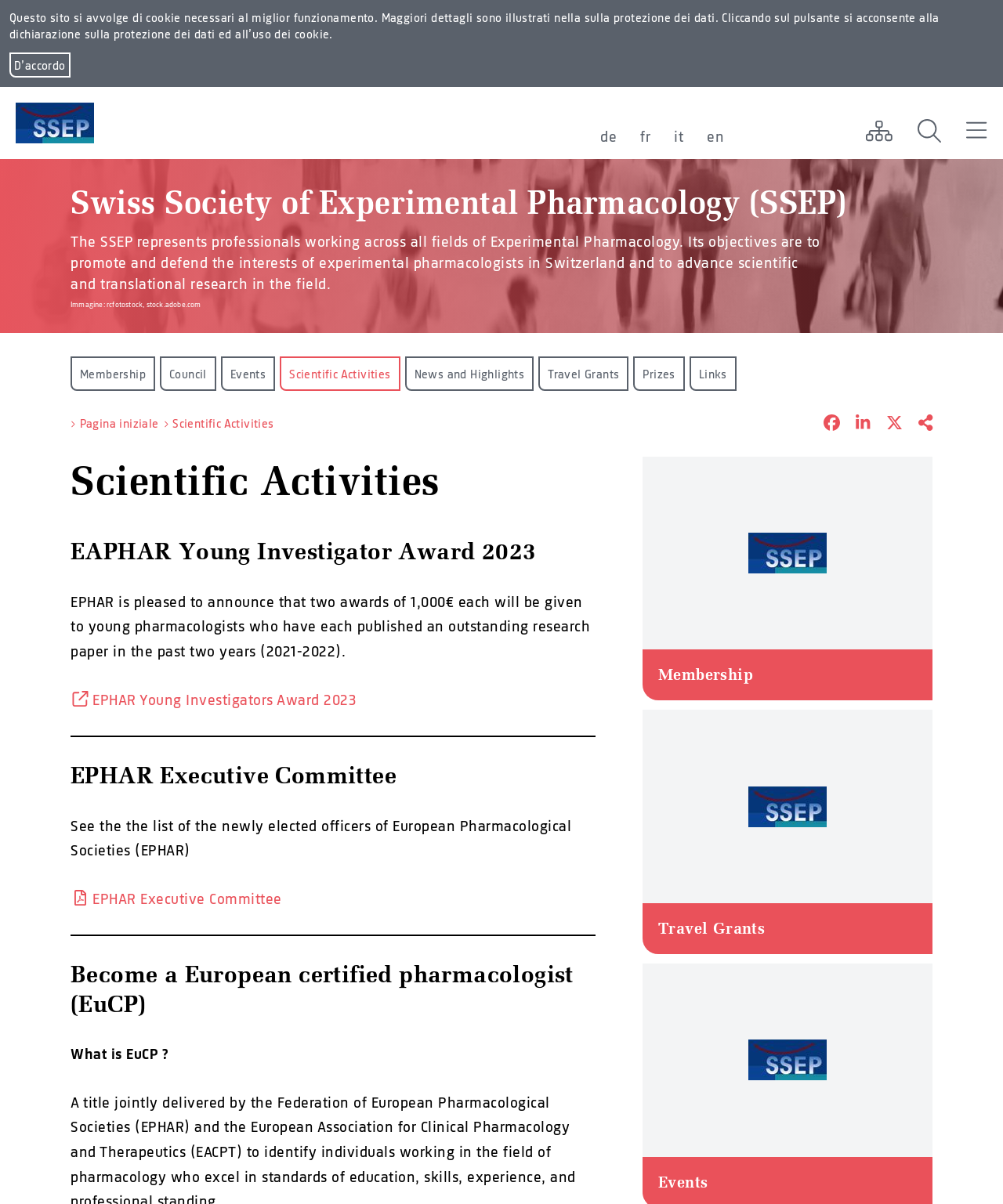What is the name of the society?
Answer the question using a single word or phrase, according to the image.

Swiss Society of Experimental Pharmacology